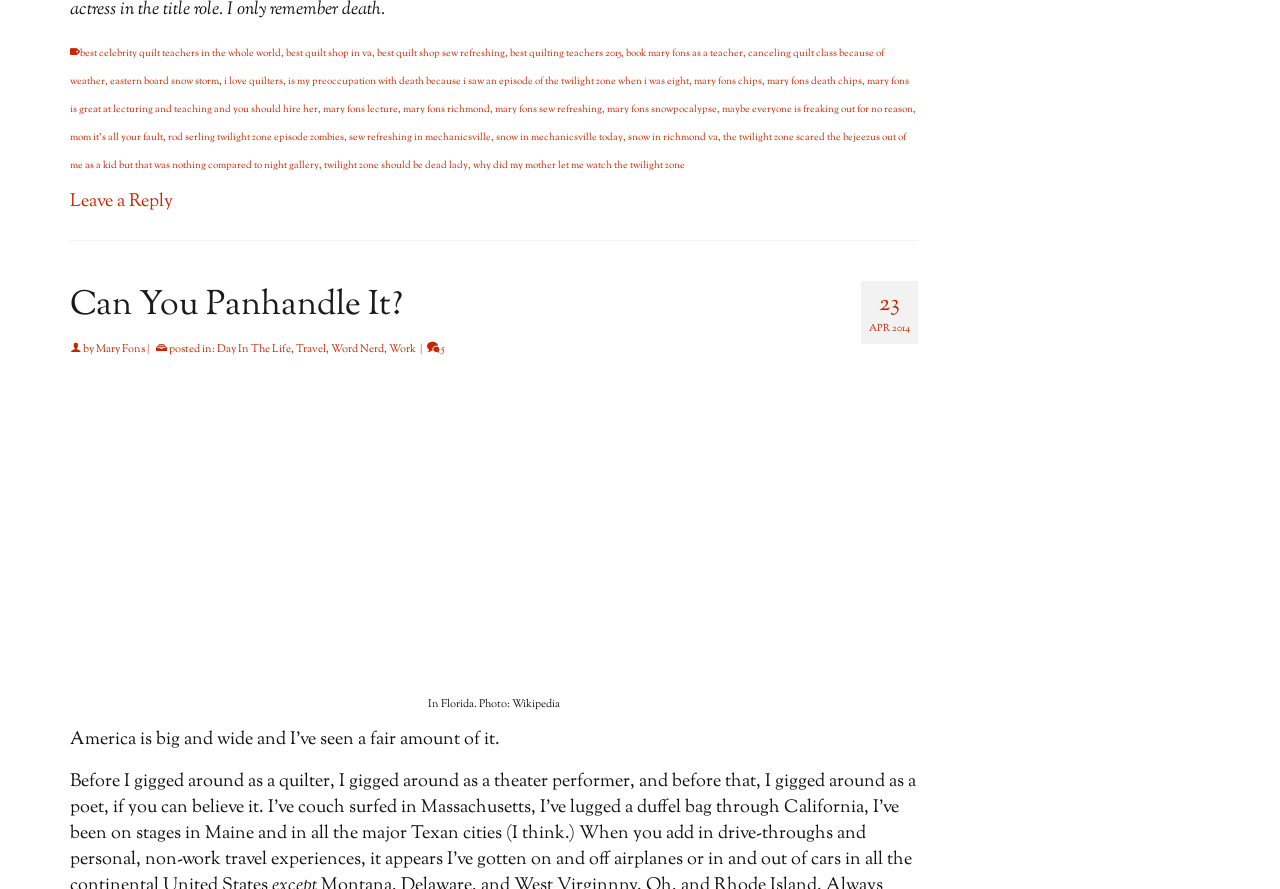What is the author's name?
Using the screenshot, give a one-word or short phrase answer.

Mary Fons